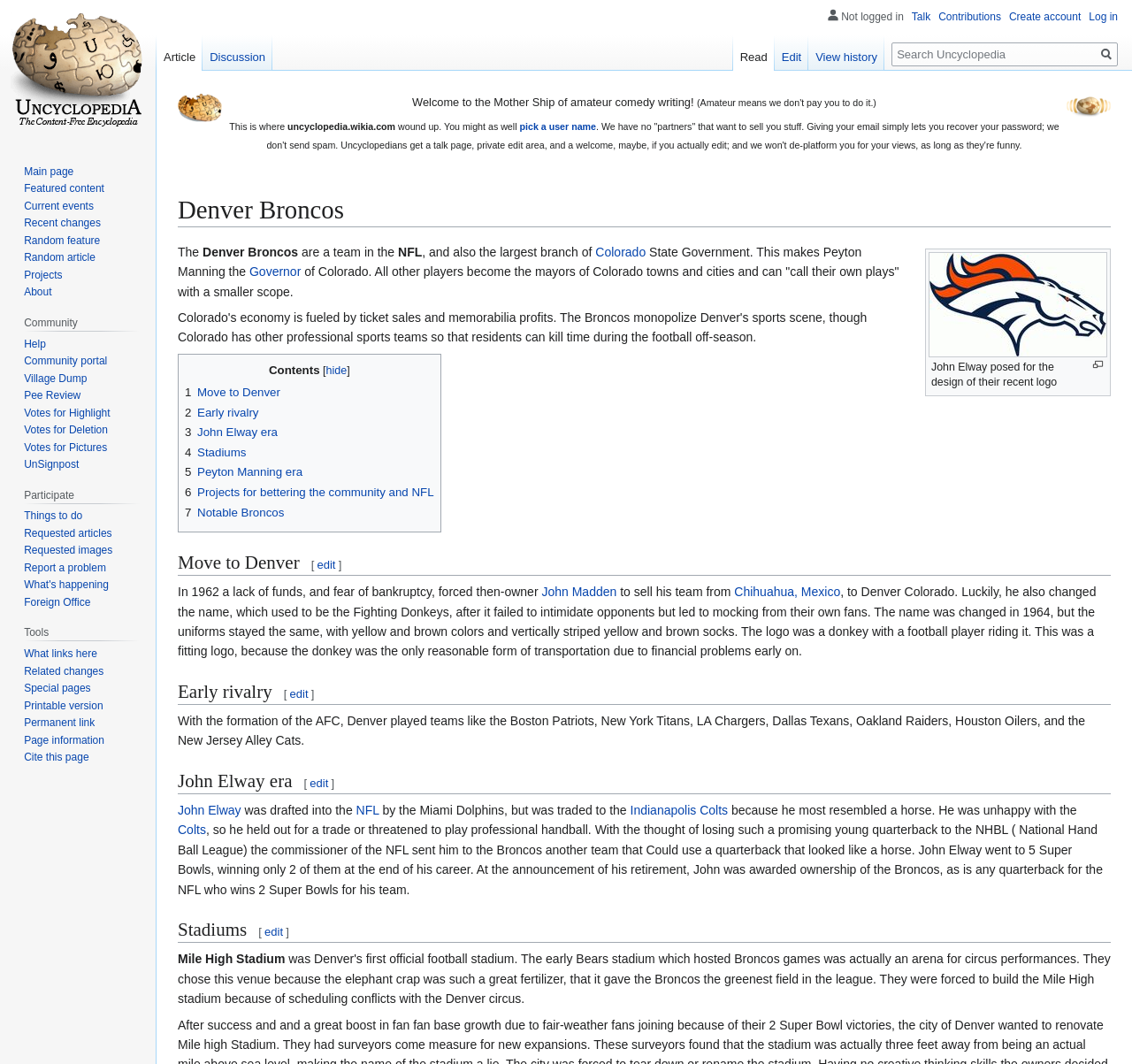What is the name of the person who posed for the design of the Denver Broncos' recent logo?
Please describe in detail the information shown in the image to answer the question.

I found the answer by reading the sentence that mentions John Elway posed for the design of their recent logo.